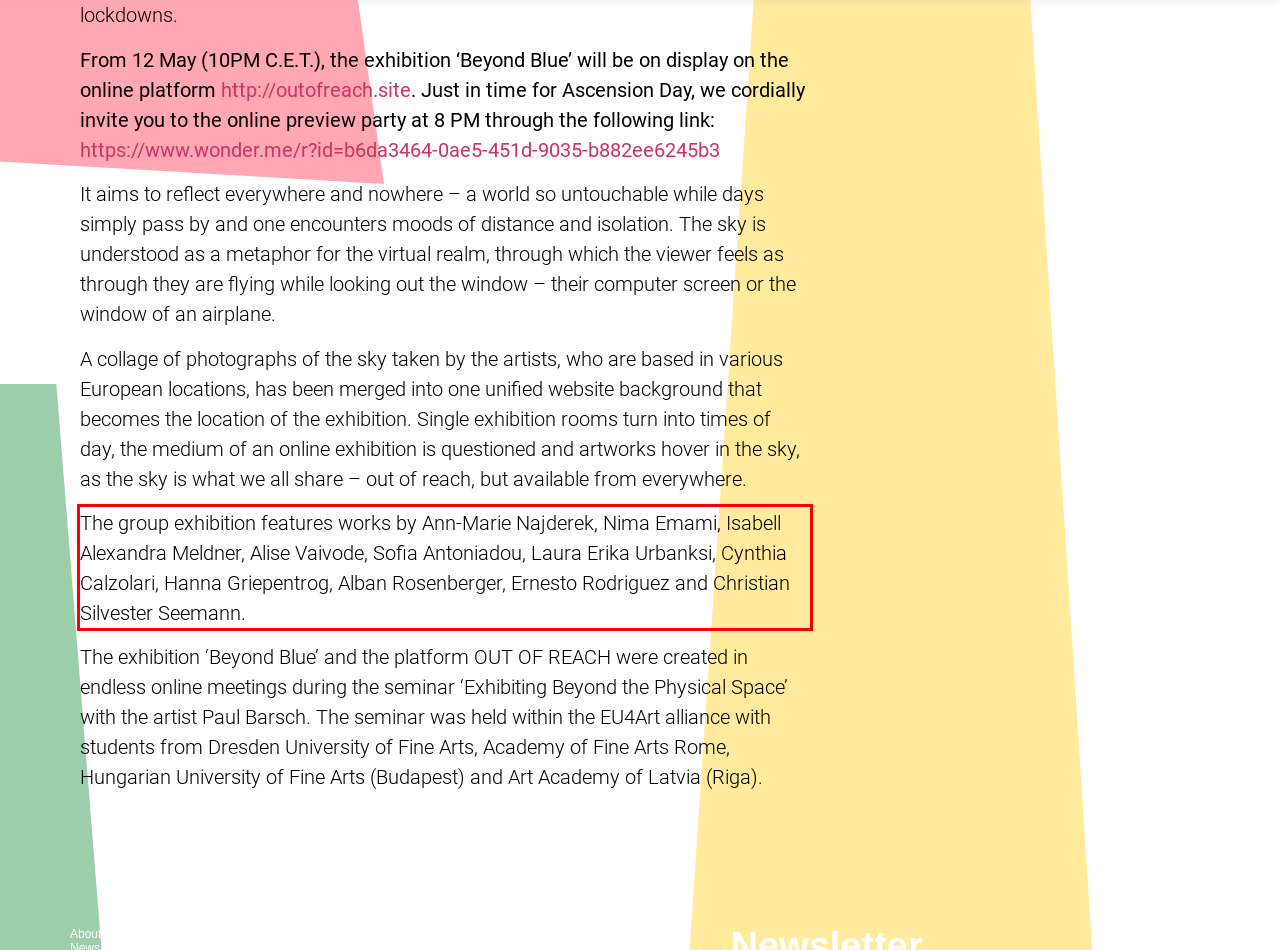You have a screenshot with a red rectangle around a UI element. Recognize and extract the text within this red bounding box using OCR.

The group exhibition features works by Ann-Marie Najderek, Nima Emami, Isabell Alexandra Meldner, Alise Vaivode, Sofia Antoniadou, Laura Erika Urbanksi, Cynthia Calzolari, Hanna Griepentrog, Alban Rosenberger, Ernesto Rodriguez and Christian Silvester Seemann.